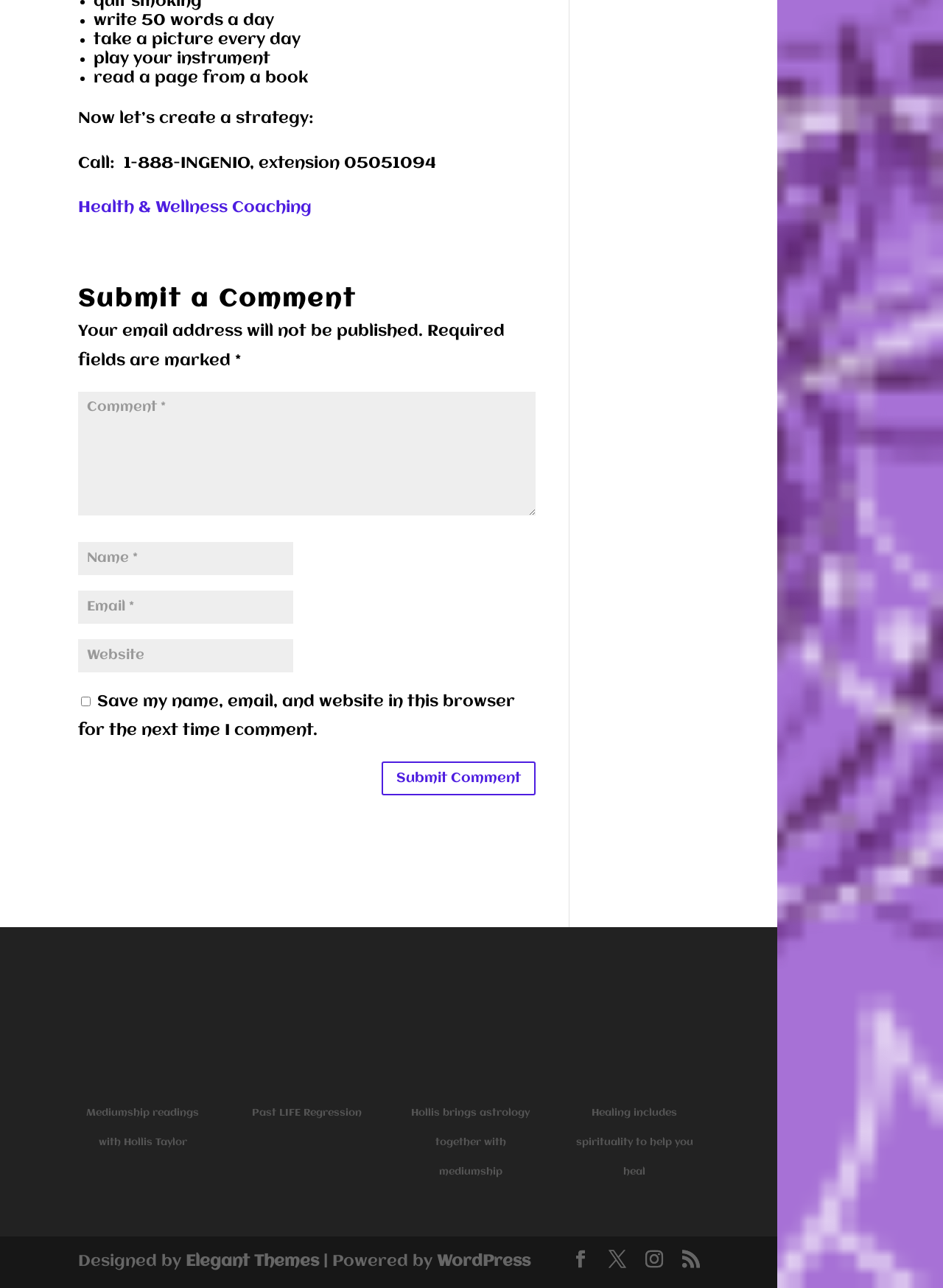What is the first item in the list?
From the screenshot, provide a brief answer in one word or phrase.

write 50 words a day